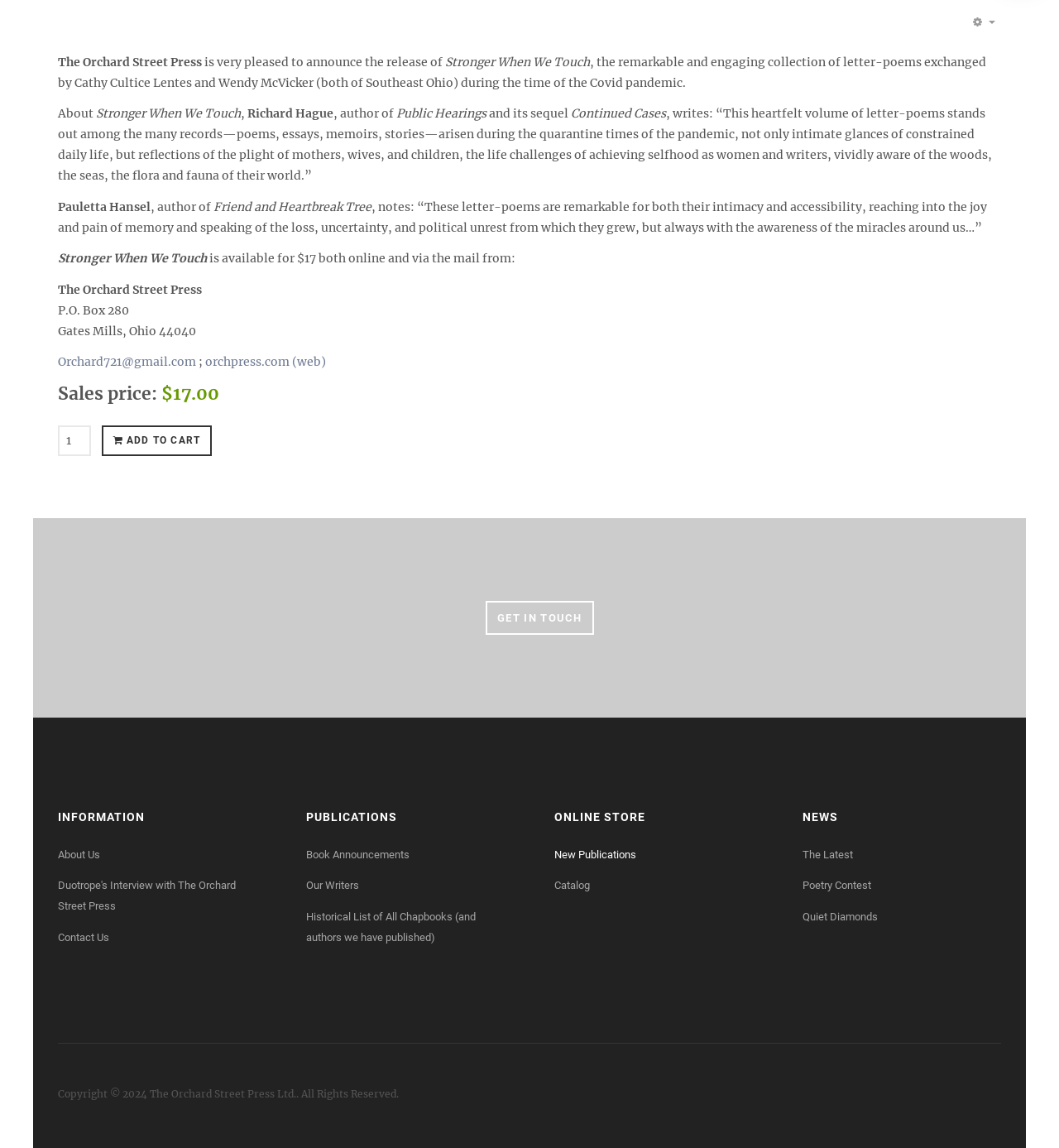Show the bounding box coordinates for the HTML element as described: "input value="1" name="product_qty" value="1"".

[0.055, 0.37, 0.086, 0.397]